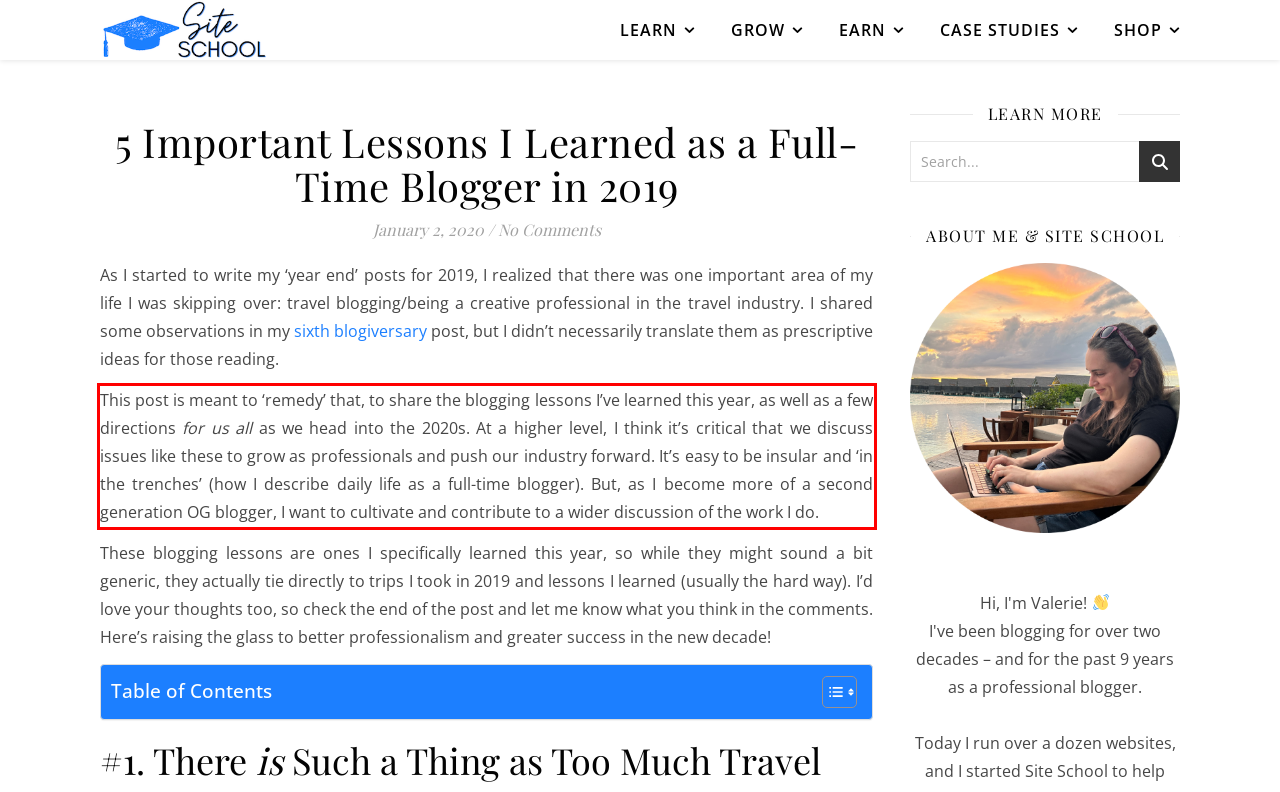Review the screenshot of the webpage and recognize the text inside the red rectangle bounding box. Provide the extracted text content.

This post is meant to ‘remedy’ that, to share the blogging lessons I’ve learned this year, as well as a few directions for us all as we head into the 2020s. At a higher level, I think it’s critical that we discuss issues like these to grow as professionals and push our industry forward. It’s easy to be insular and ‘in the trenches’ (how I describe daily life as a full-time blogger). But, as I become more of a second generation OG blogger, I want to cultivate and contribute to a wider discussion of the work I do.